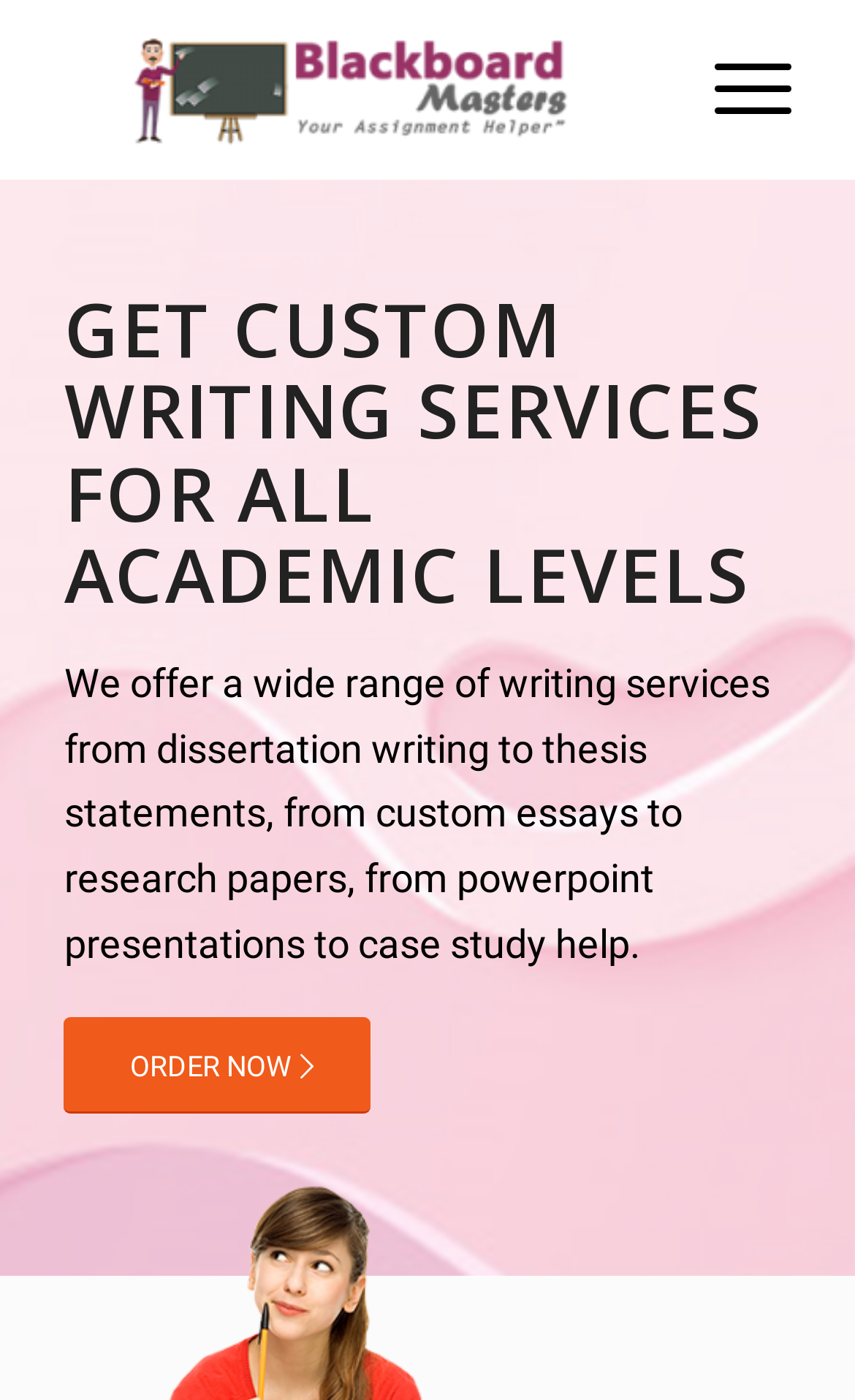Provide your answer to the question using just one word or phrase: Is there a menu on the website?

Yes